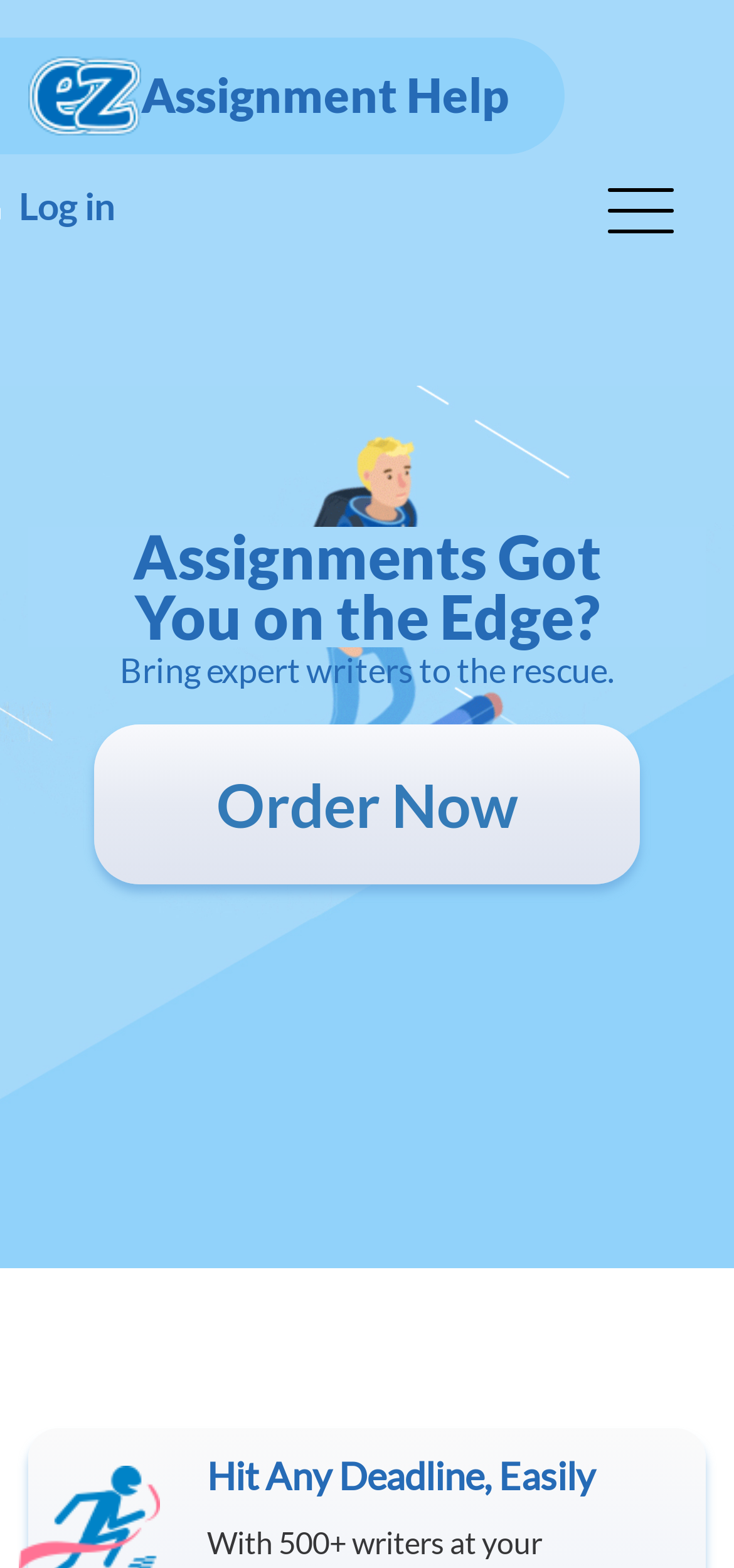What is the promise made by the website?
Based on the visual, give a brief answer using one word or a short phrase.

Hit any deadline